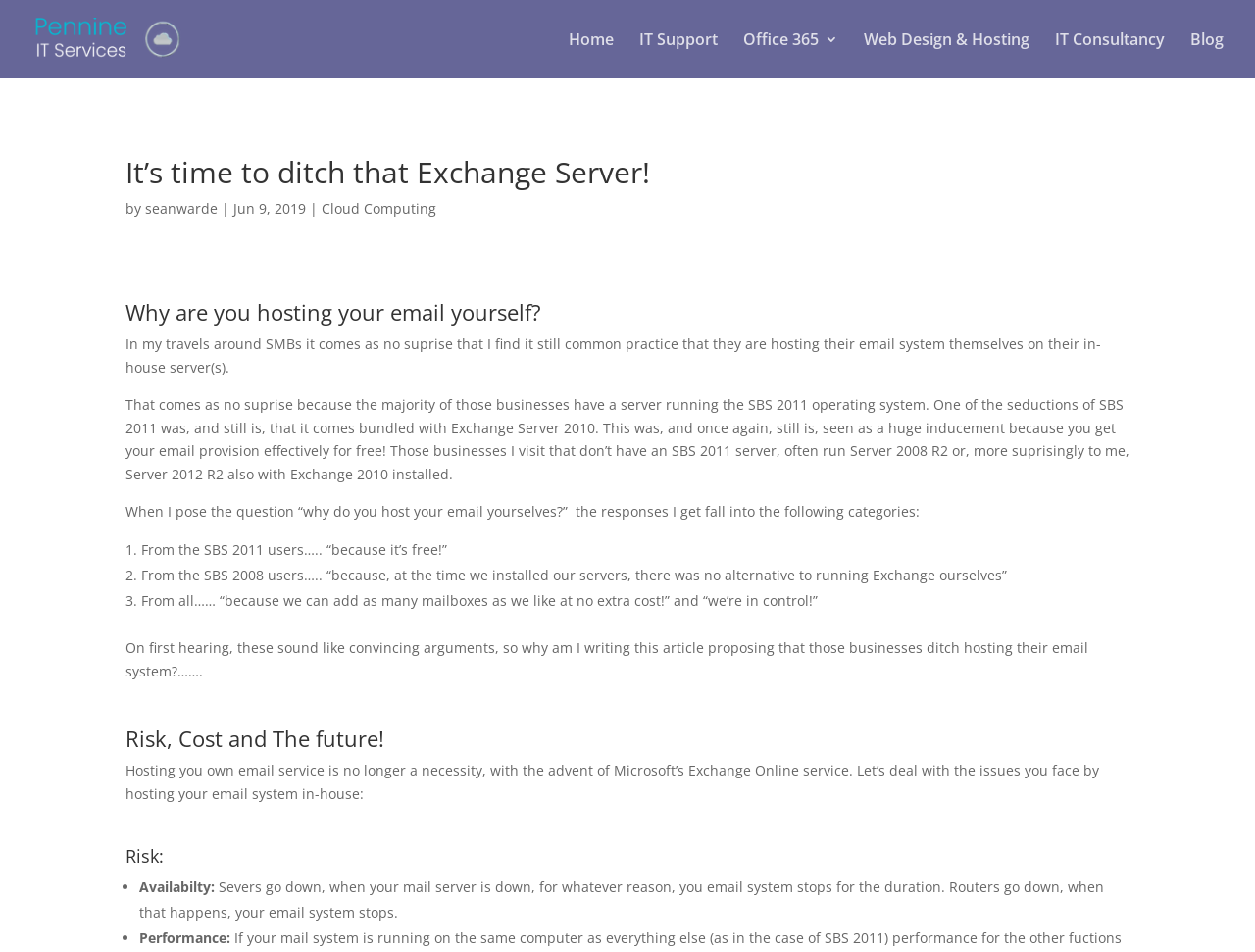What is the alternative to hosting email system mentioned in the article?
Based on the screenshot, provide your answer in one word or phrase.

Microsoft’s Exchange Online service